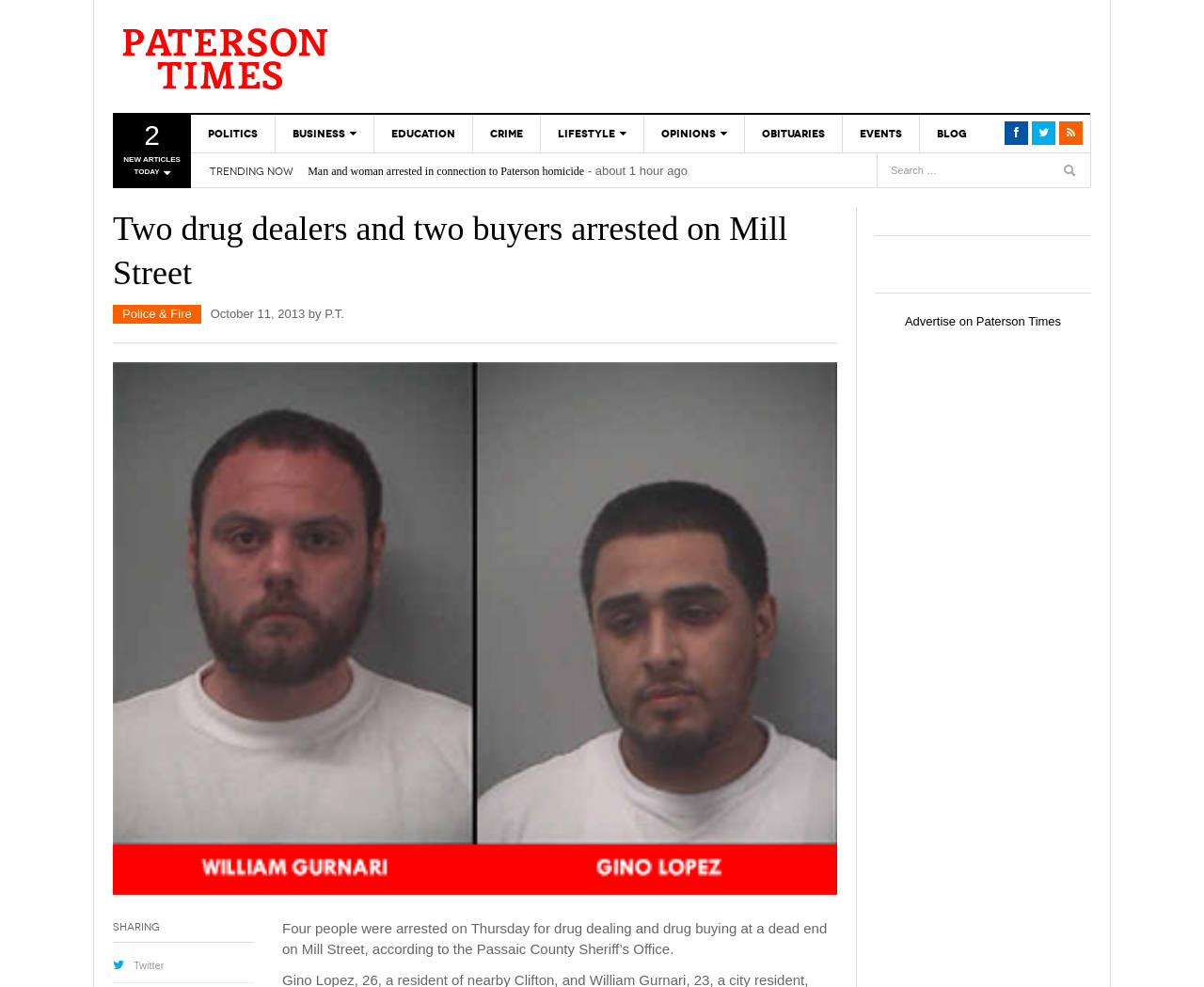Refer to the screenshot and answer the following question in detail:
What is the name of the website?

The name of the website can be found at the top of the webpage, where it says 'Paterson Times' in a heading element.